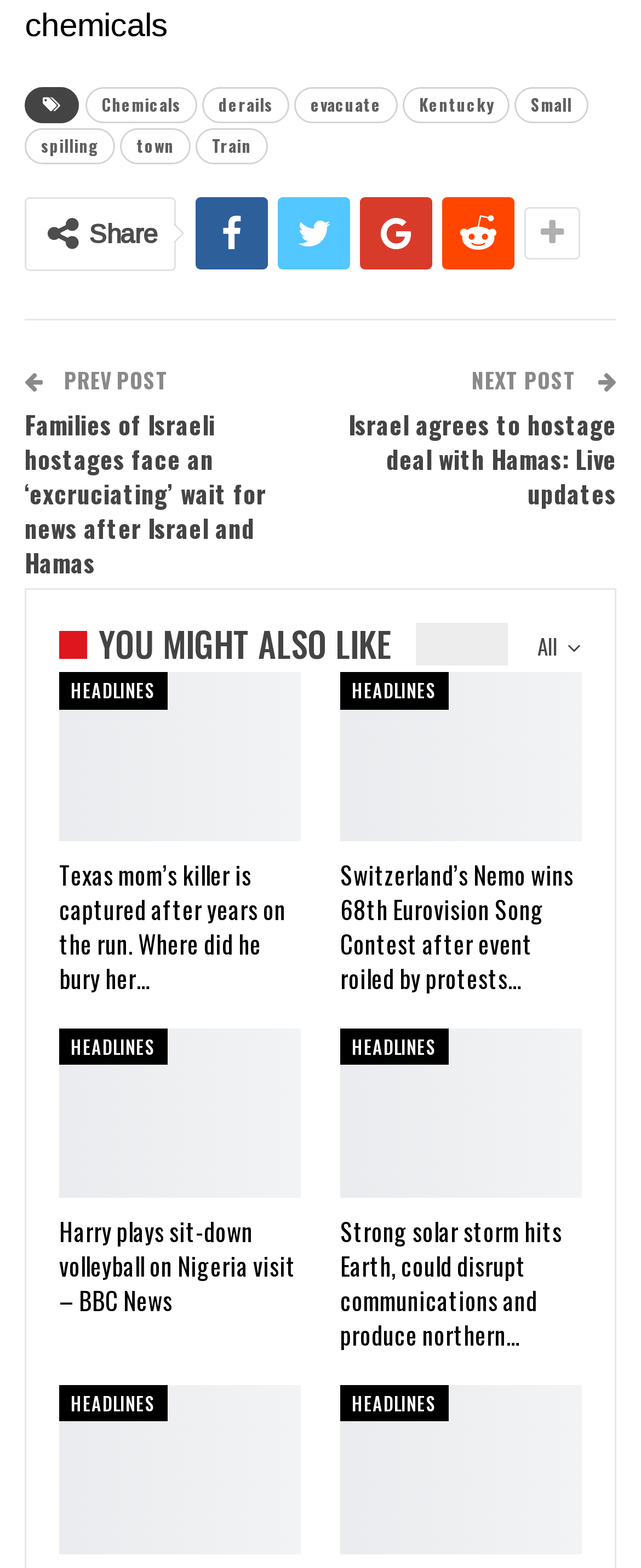Show the bounding box coordinates of the region that should be clicked to follow the instruction: "Click on the 'Harry plays sit-down volleyball on Nigeria visit – BBC News' link."

[0.092, 0.656, 0.469, 0.764]